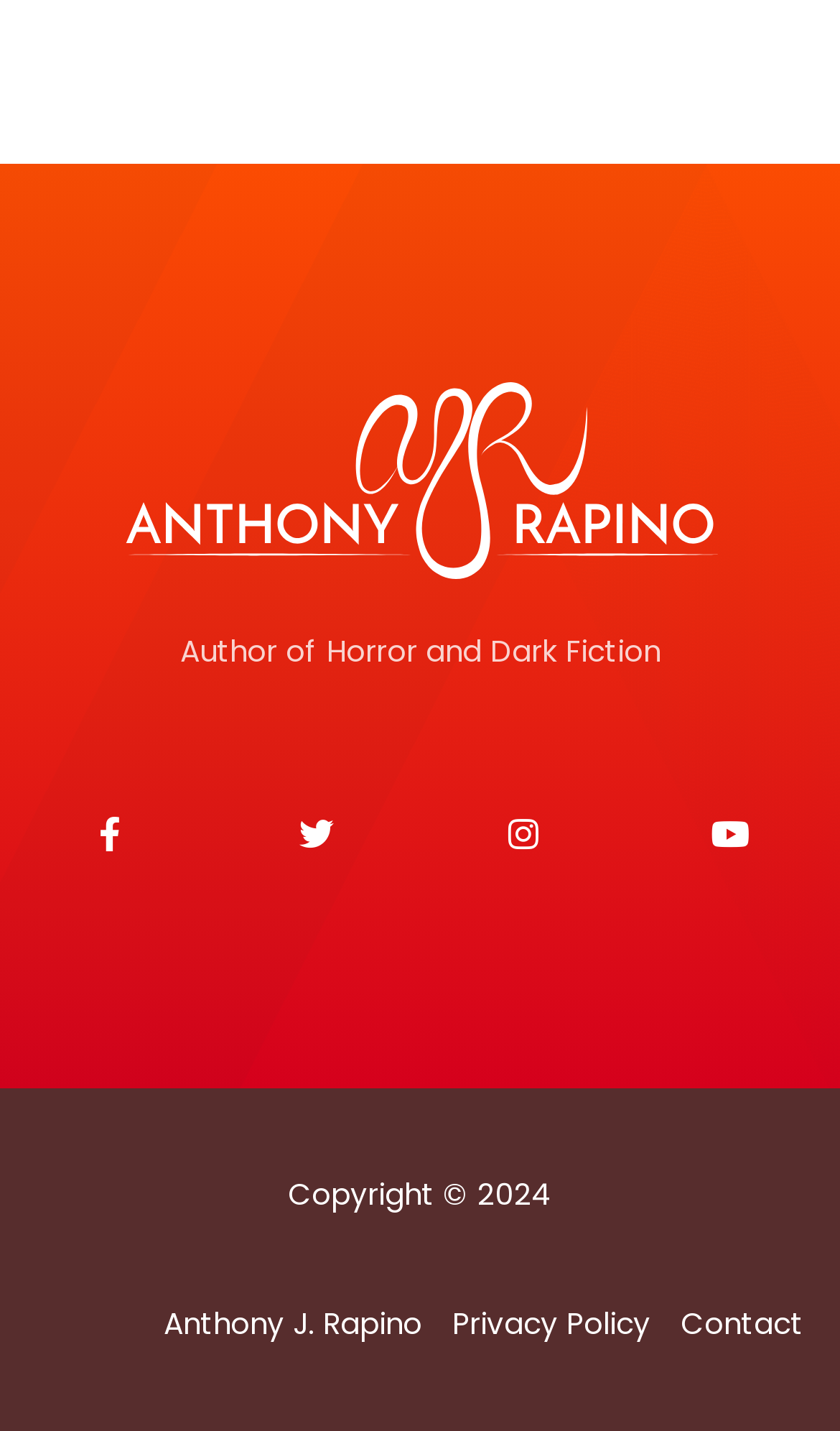Identify the bounding box of the UI element that matches this description: "Privacy Policy".

[0.538, 0.911, 0.774, 0.939]